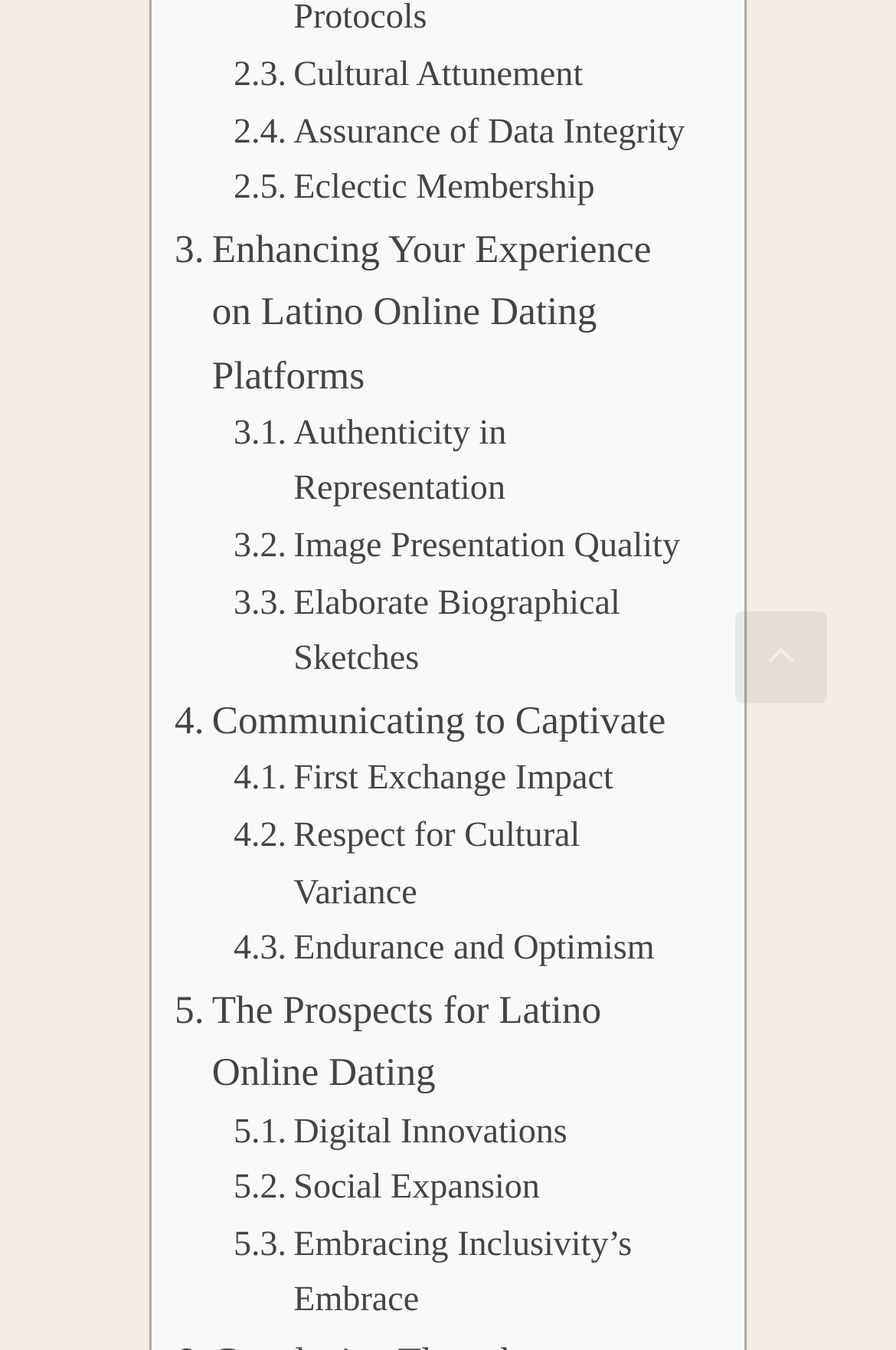What is the first link on the webpage?
Please look at the screenshot and answer in one word or a short phrase.

Cultural Attunement